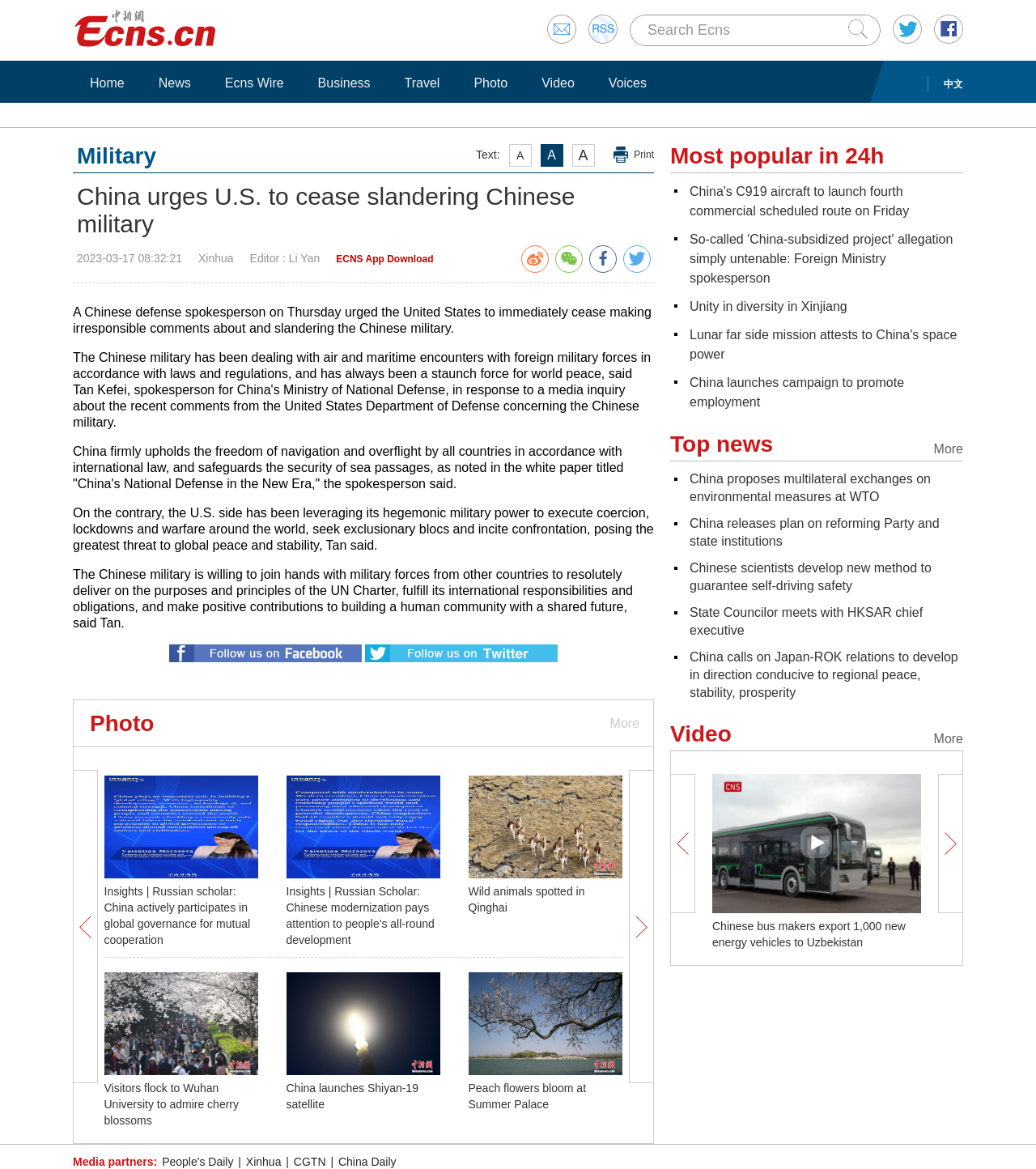What is the name of the news agency?
Please use the image to provide an in-depth answer to the question.

I found the name of the news agency by looking at the StaticText element with the content 'Xinhua' which is located near the top of the webpage.